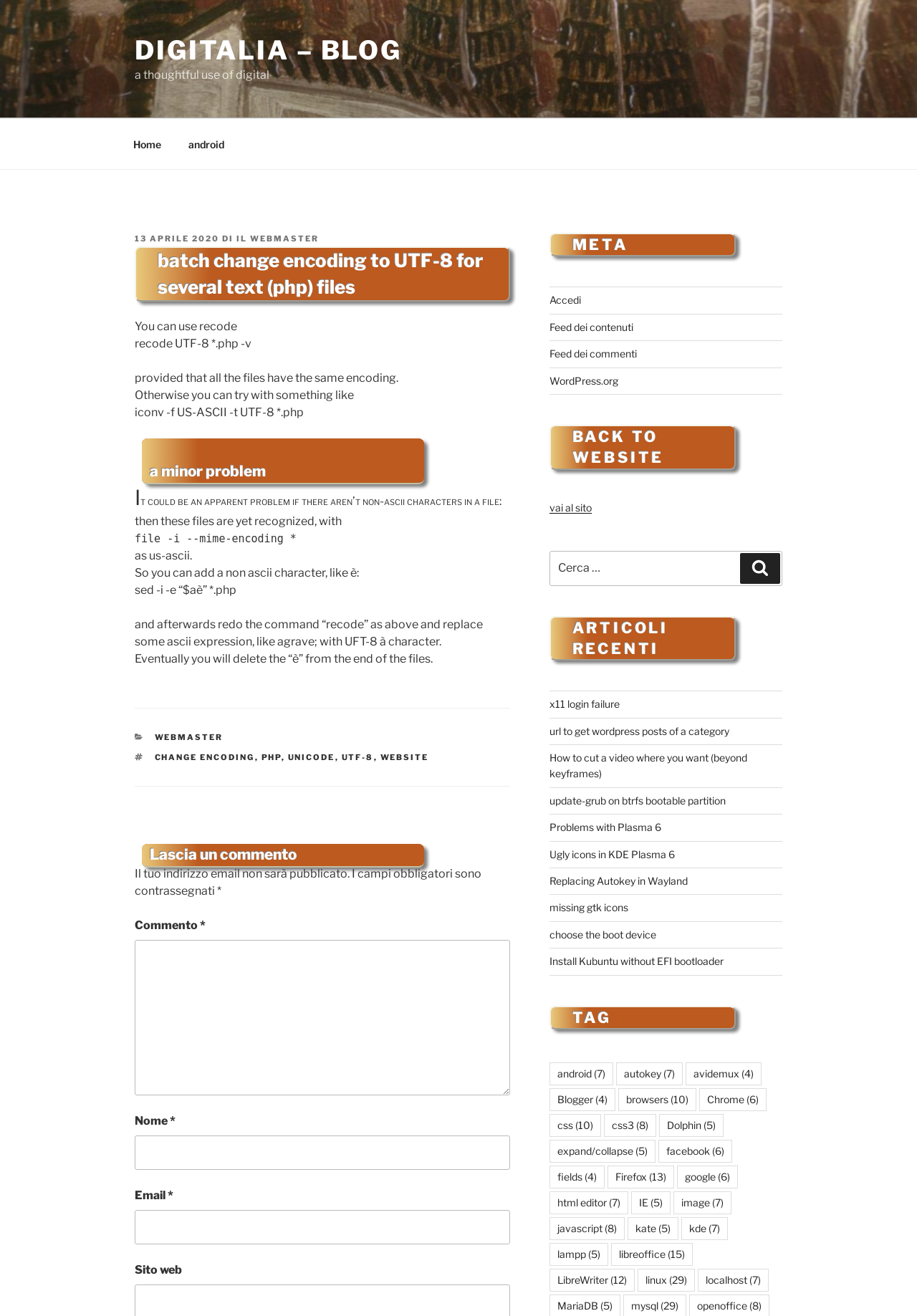Provide a comprehensive description of the webpage.

This webpage is a blog post titled "batch change encoding to UTF-8 for several text (php) files" on the Digitalia blog. At the top, there is a navigation menu with links to "Home", "Android", and other categories. Below the menu, there is a header section with the blog title and a tagline "a thoughtful use of digital".

The main content of the blog post is divided into several sections. The first section has a heading "batch change encoding to UTF-8 for several text (php) files" and discusses how to change the encoding of PHP files using the `recode` command. The text is accompanied by code snippets and explanations.

The next section has a heading "a minor problem" and discusses a potential issue with the encoding change process. This section also includes code snippets and explanations.

At the bottom of the page, there are several sections with links to related articles, including "Recent Articles", "Meta", and "Tags". The "Recent Articles" section lists several article titles with links to the full articles. The "Meta" section has links to the website's feed, WordPress.org, and other related resources. The "Tags" section lists several tags with links to related articles, including "Android", "Autokey", and "Avidemux".

On the right side of the page, there is a sidebar with a search box, a section with links to recent articles, and a section with links to tags. There is also a "Back to Website" link and a "Leave a Comment" section with a form to submit a comment.

Overall, the webpage is a technical blog post with a focus on PHP encoding and related topics.